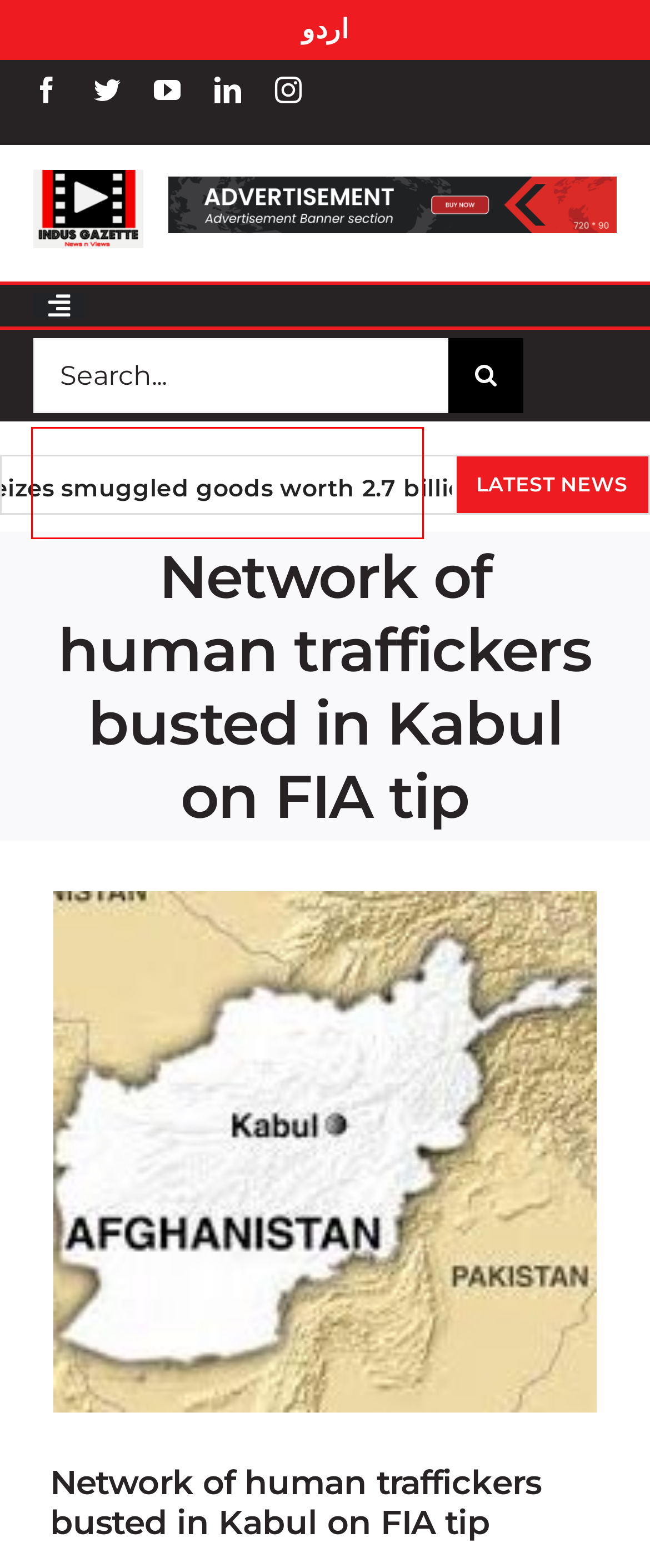Using the screenshot of a webpage with a red bounding box, pick the webpage description that most accurately represents the new webpage after the element inside the red box is clicked. Here are the candidates:
A. World - Indus Gazette News
B. Indus Gazette News - Pakistan’s first web portal that covers federal departments, exclusively
C. Drug smuggling: 13 foreign suspects, apprehended - Indus Gazette News
D. Special Reports - Indus Gazette News
E. National - Indus Gazette News
F. Federal Department - Indus Gazette News
G. ہوم - انڈس گزٹ نیوز
H. Opinions - Indus Gazette News

E